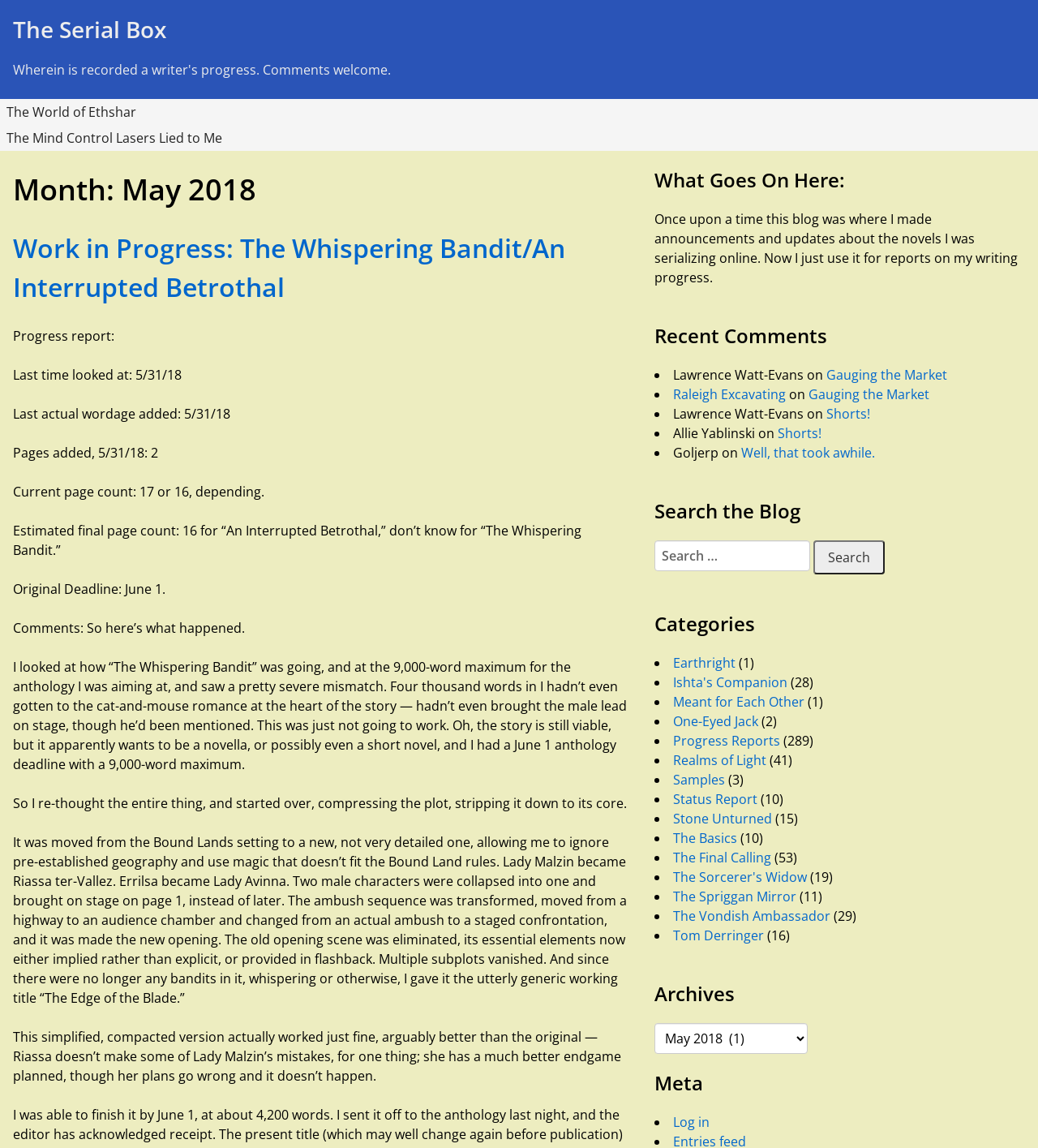Locate the bounding box coordinates of the element that should be clicked to fulfill the instruction: "Click the 'Work in Progress: The Whispering Bandit/An Interrupted Betrothal' link".

[0.012, 0.201, 0.545, 0.265]